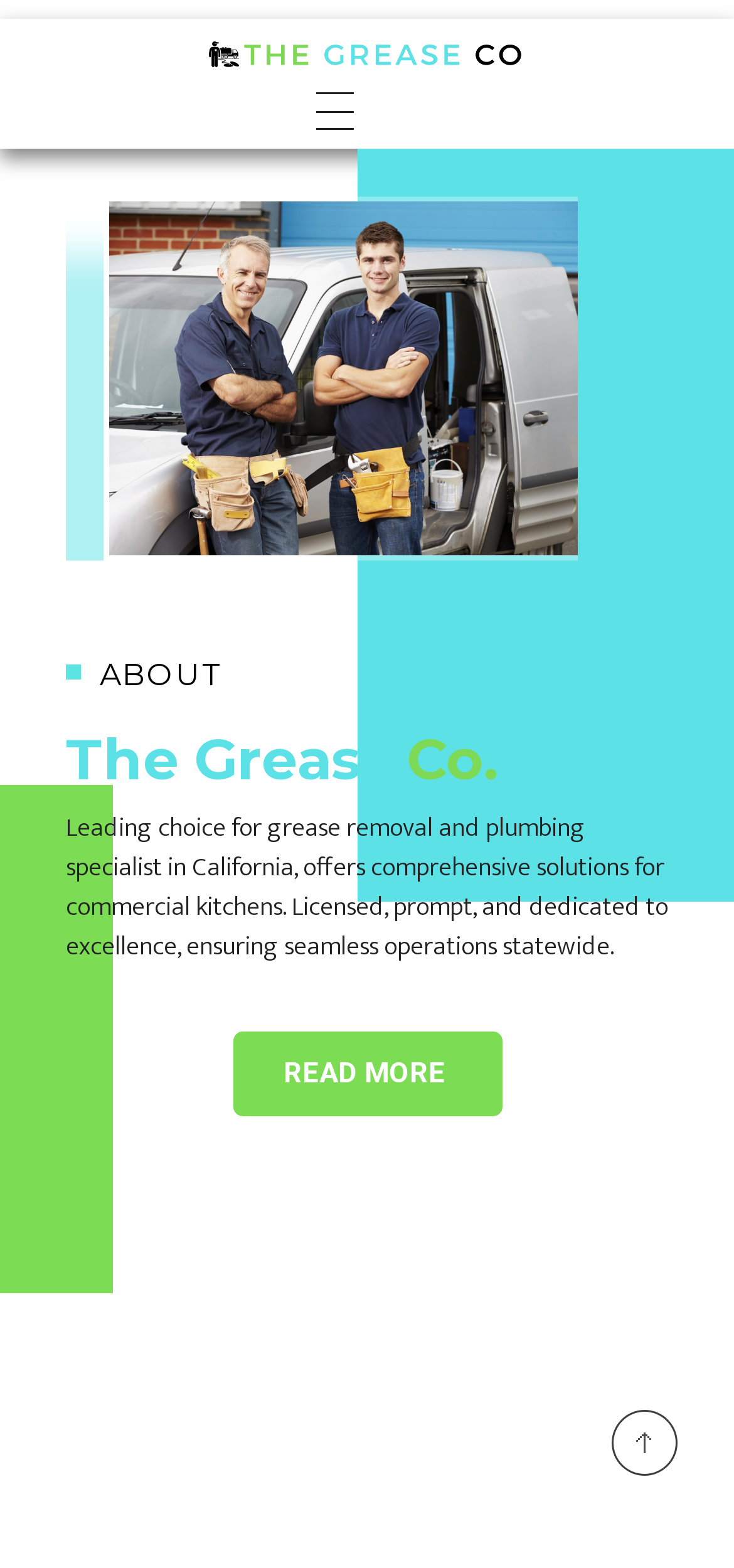What services does The Grease Co. offer?
Look at the image and answer the question using a single word or phrase.

Comprehensive solutions for commercial kitchens